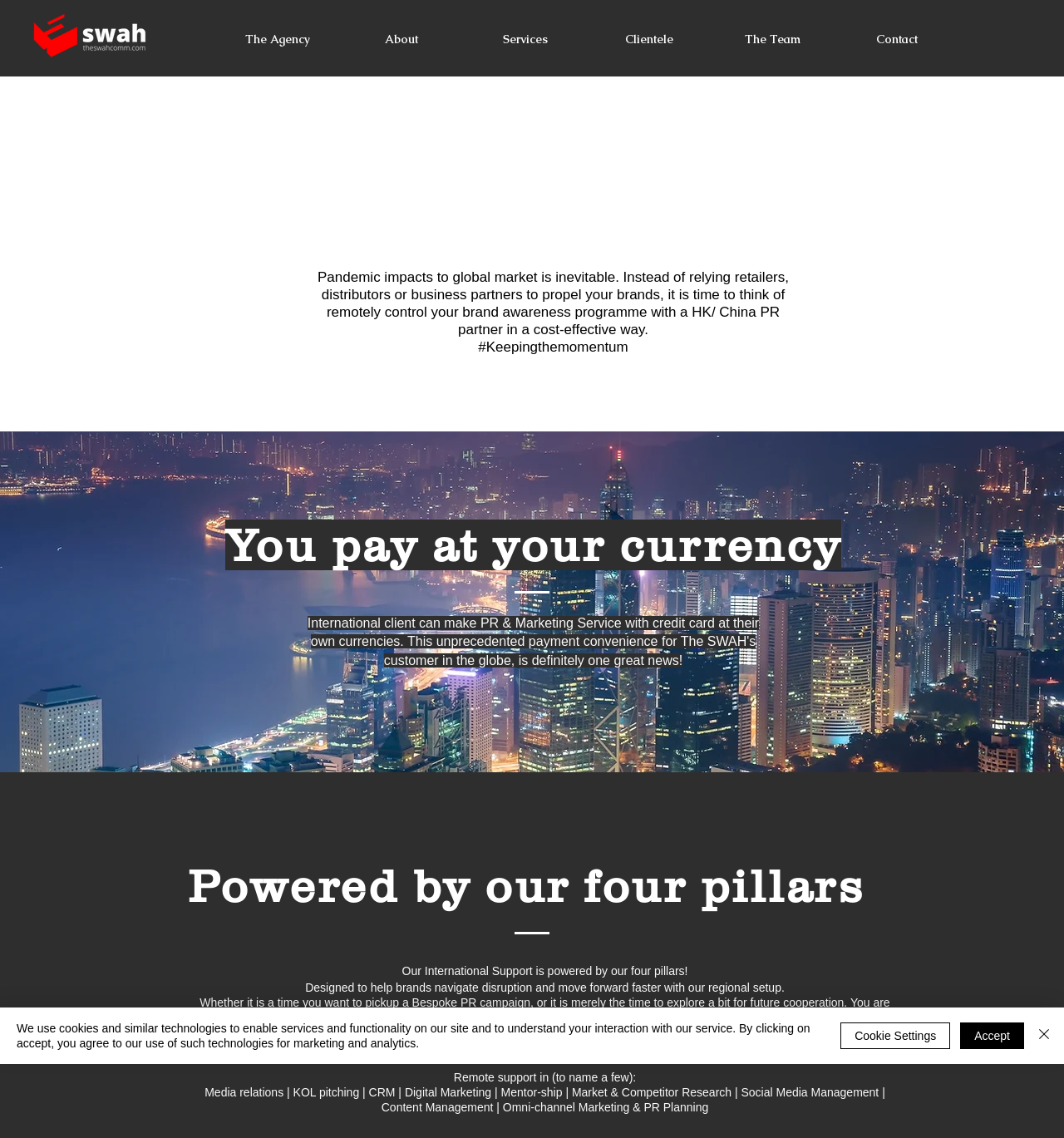Determine the bounding box of the UI component based on this description: "aria-label="Close"". The bounding box coordinates should be four float values between 0 and 1, i.e., [left, top, right, bottom].

[0.972, 0.897, 0.991, 0.923]